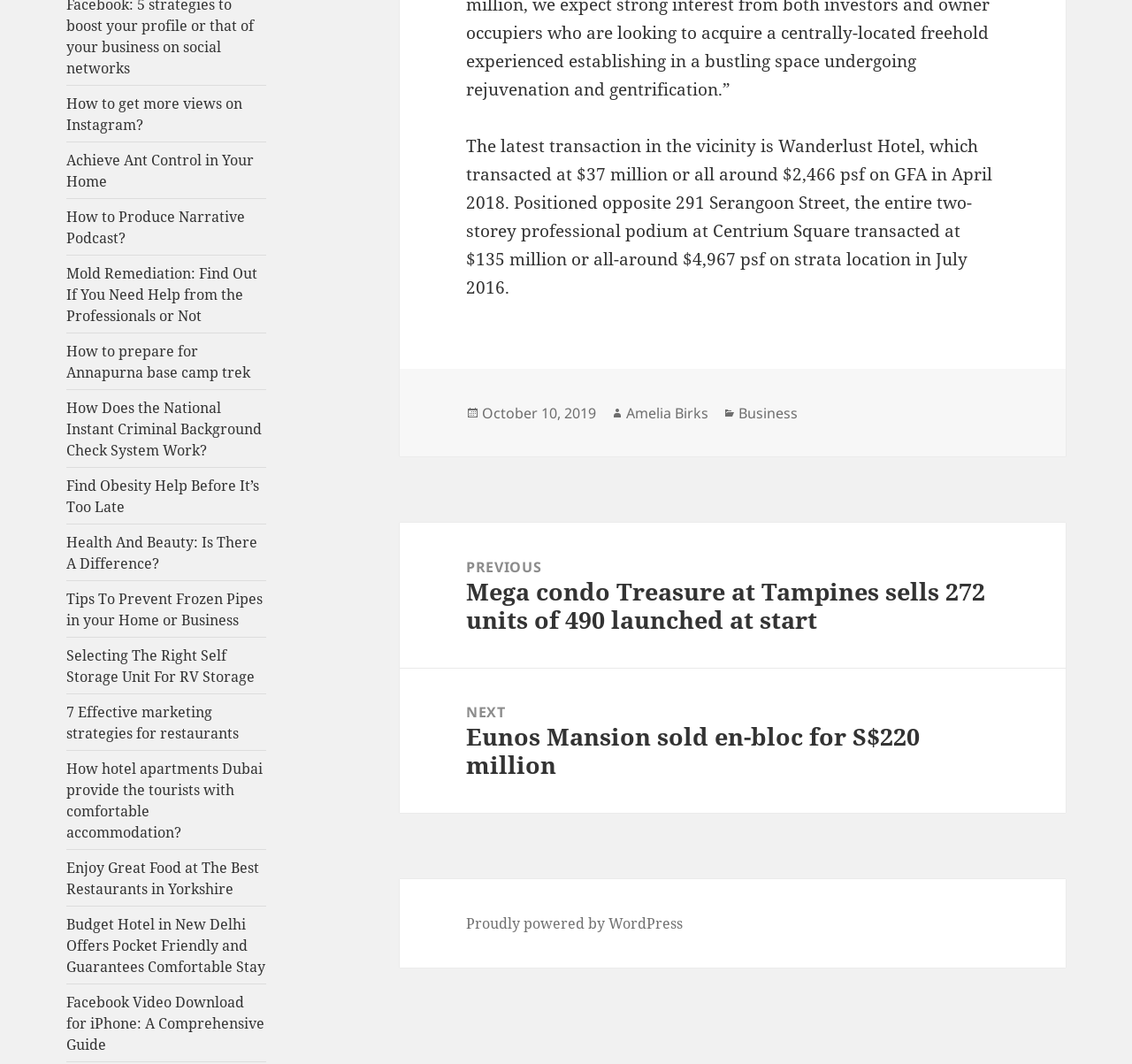What is the date of the post?
Answer the question with a single word or phrase by looking at the picture.

October 10, 2019